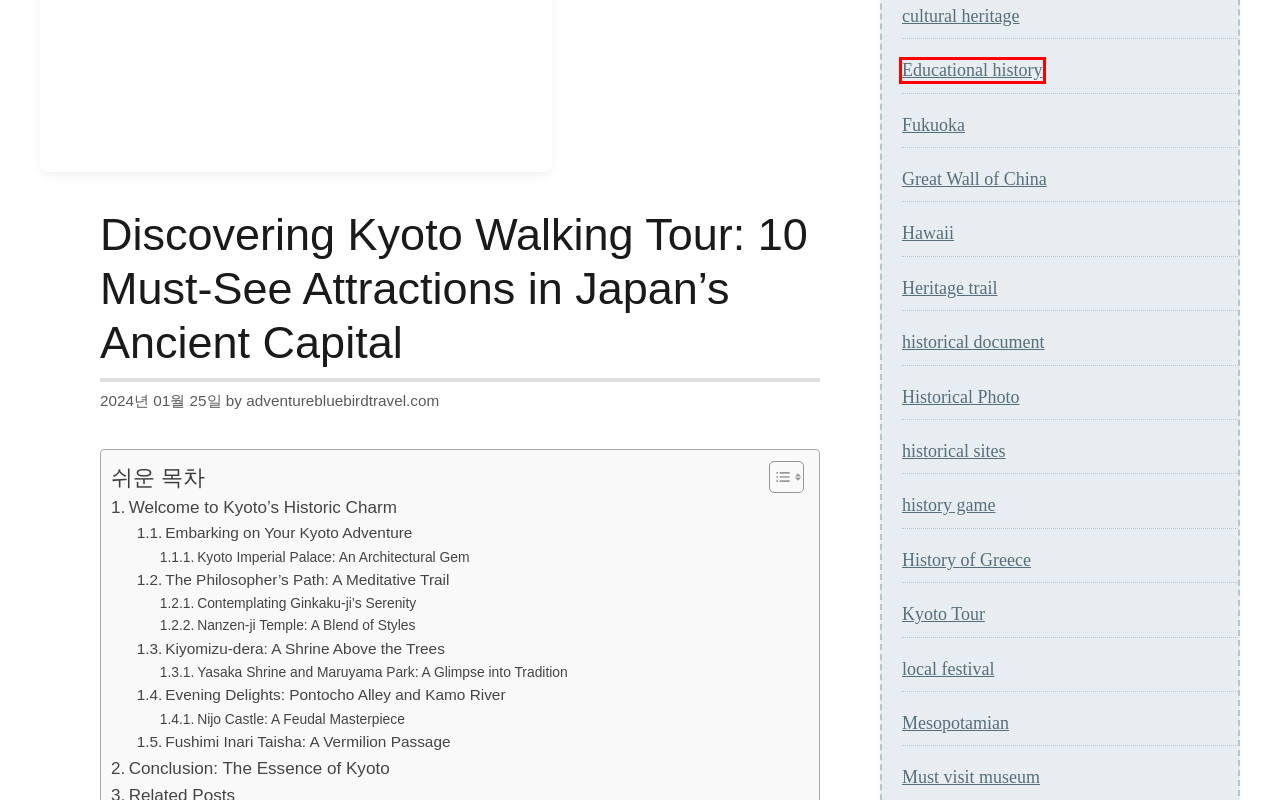You are looking at a webpage screenshot with a red bounding box around an element. Pick the description that best matches the new webpage after interacting with the element in the red bounding box. The possible descriptions are:
A. Hawaii - walk through the past
B. Fukuoka - walk through the past
C. historical document - walk through the past
D. local festival - walk through the past
E. History of Greece - walk through the past
F. history game - walk through the past
G. Educational history - walk through the past
H. Great Wall of China - walk through the past

G